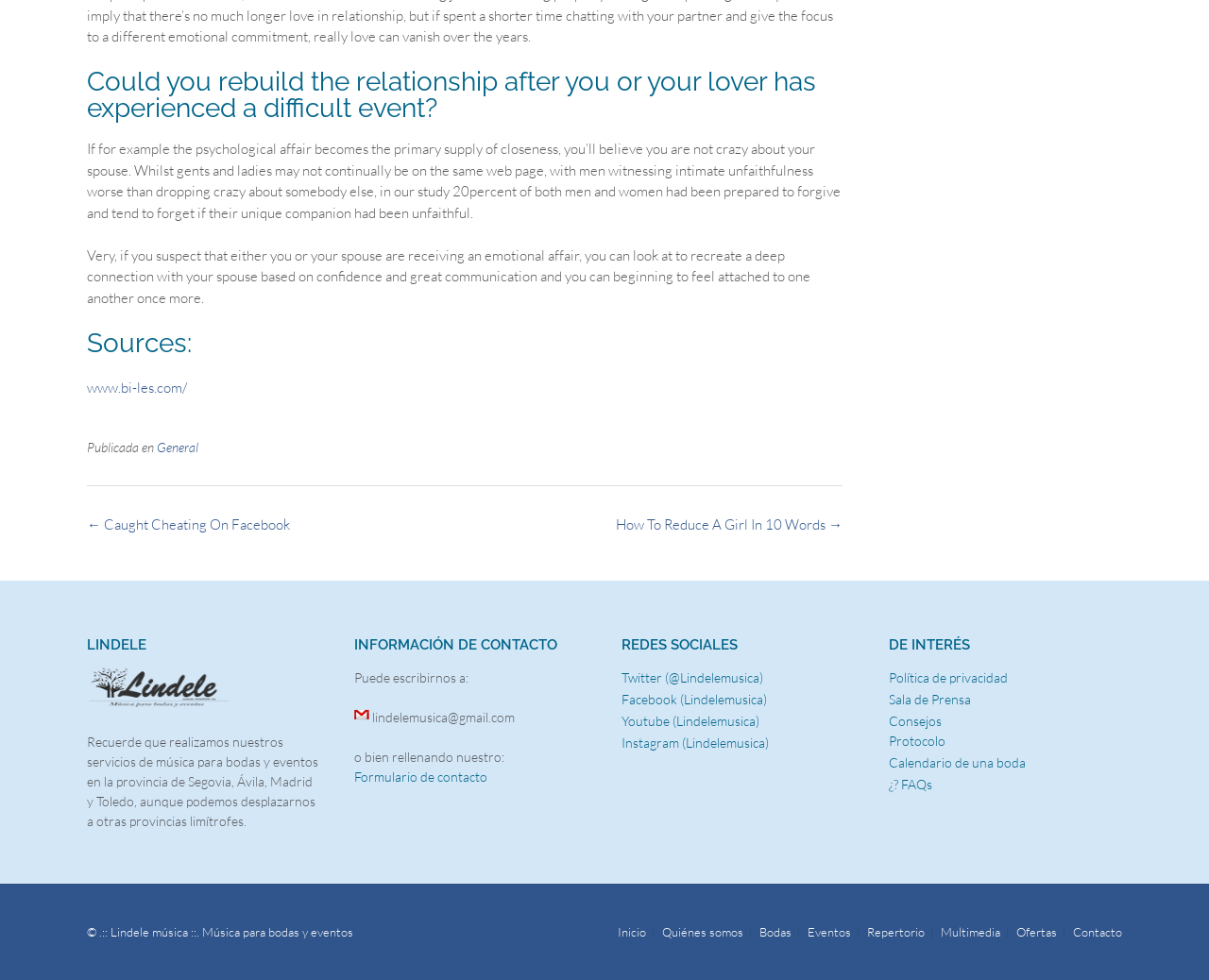Can you provide the bounding box coordinates for the element that should be clicked to implement the instruction: "Click on the 'Formulario de contacto' link"?

[0.293, 0.784, 0.403, 0.801]